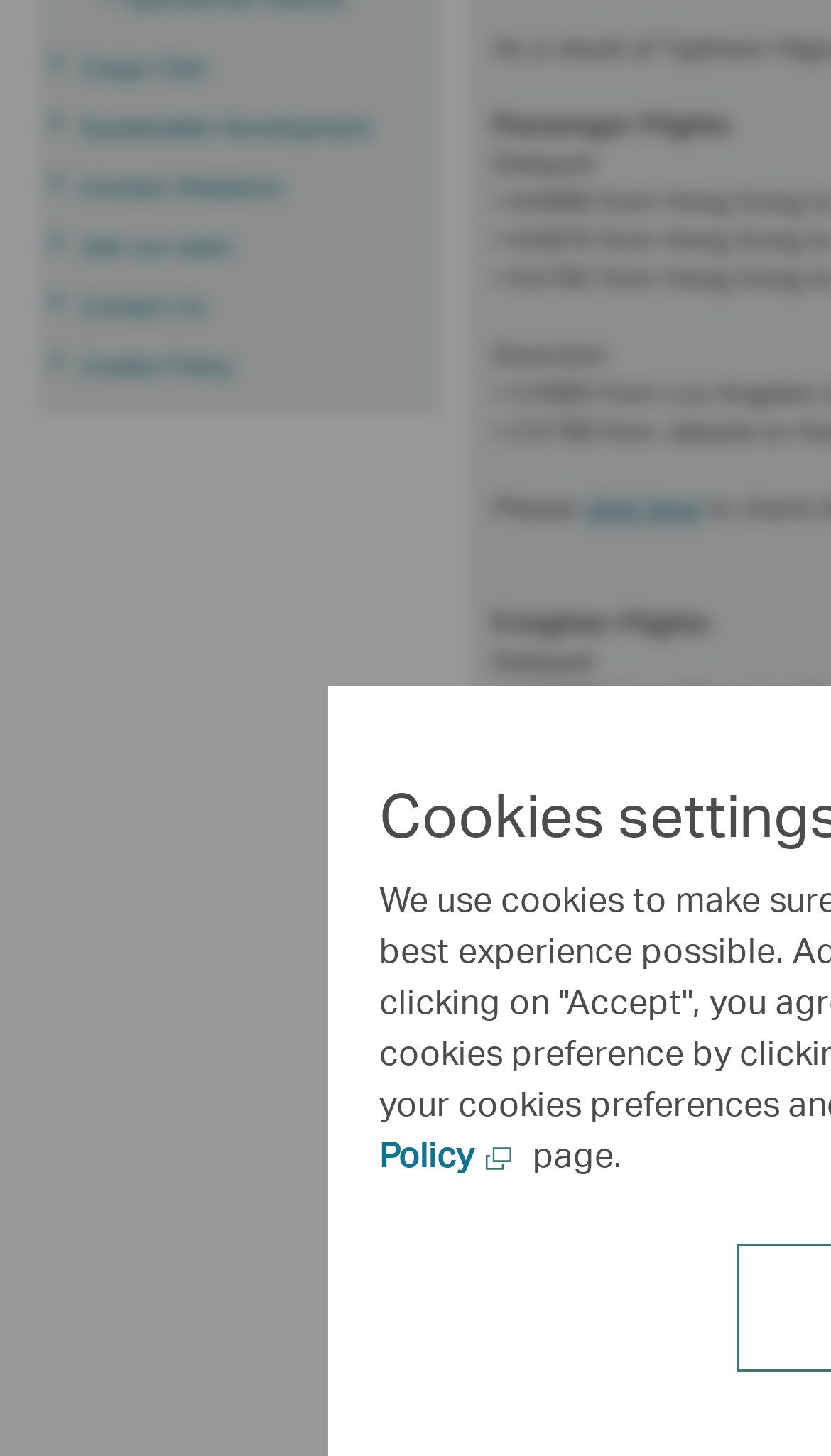Given the following UI element description: "Back", find the bounding box coordinates in the webpage screenshot.

[0.618, 0.828, 0.682, 0.846]